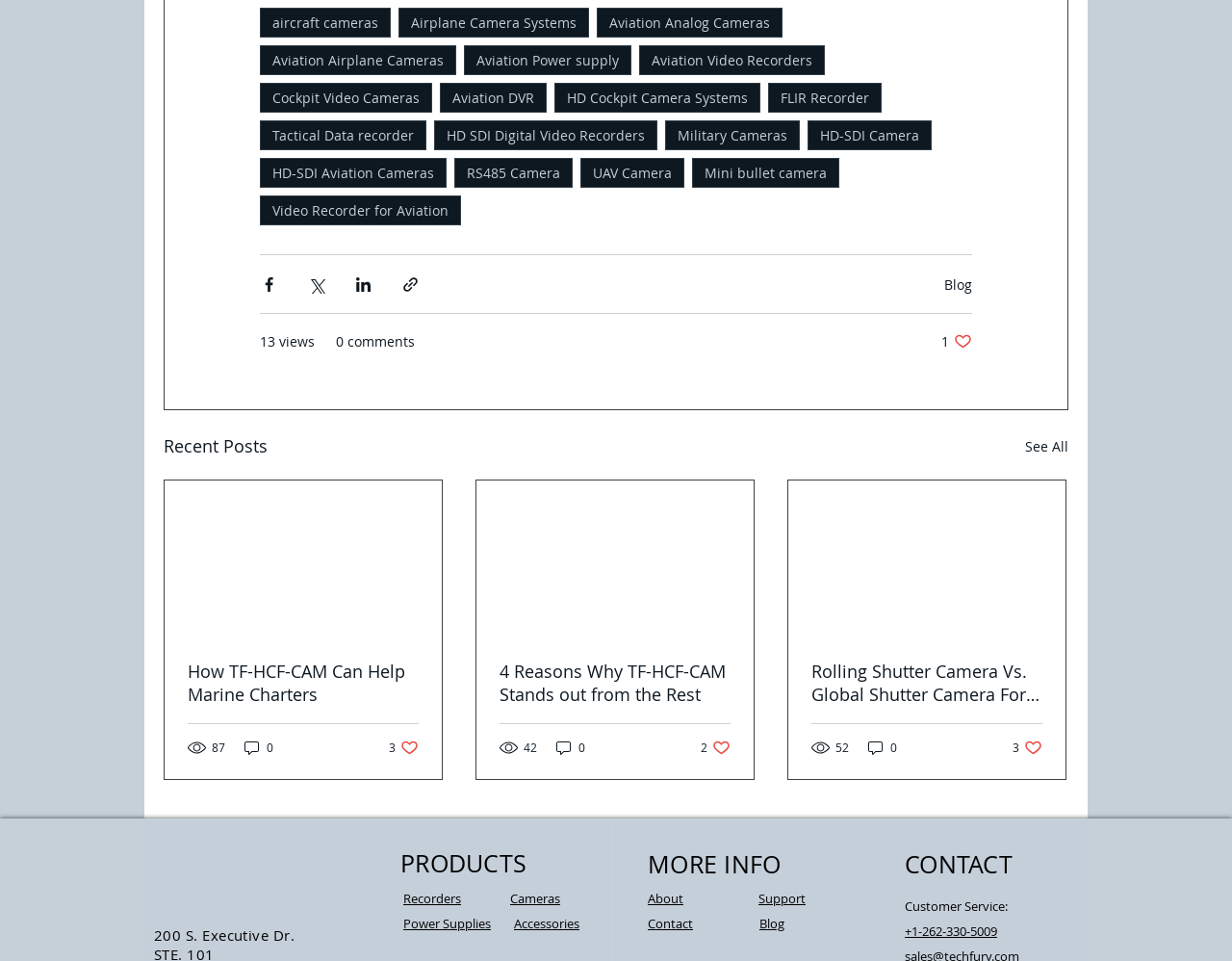Identify the bounding box for the UI element that is described as follows: "PRODUCTS".

[0.325, 0.882, 0.427, 0.915]